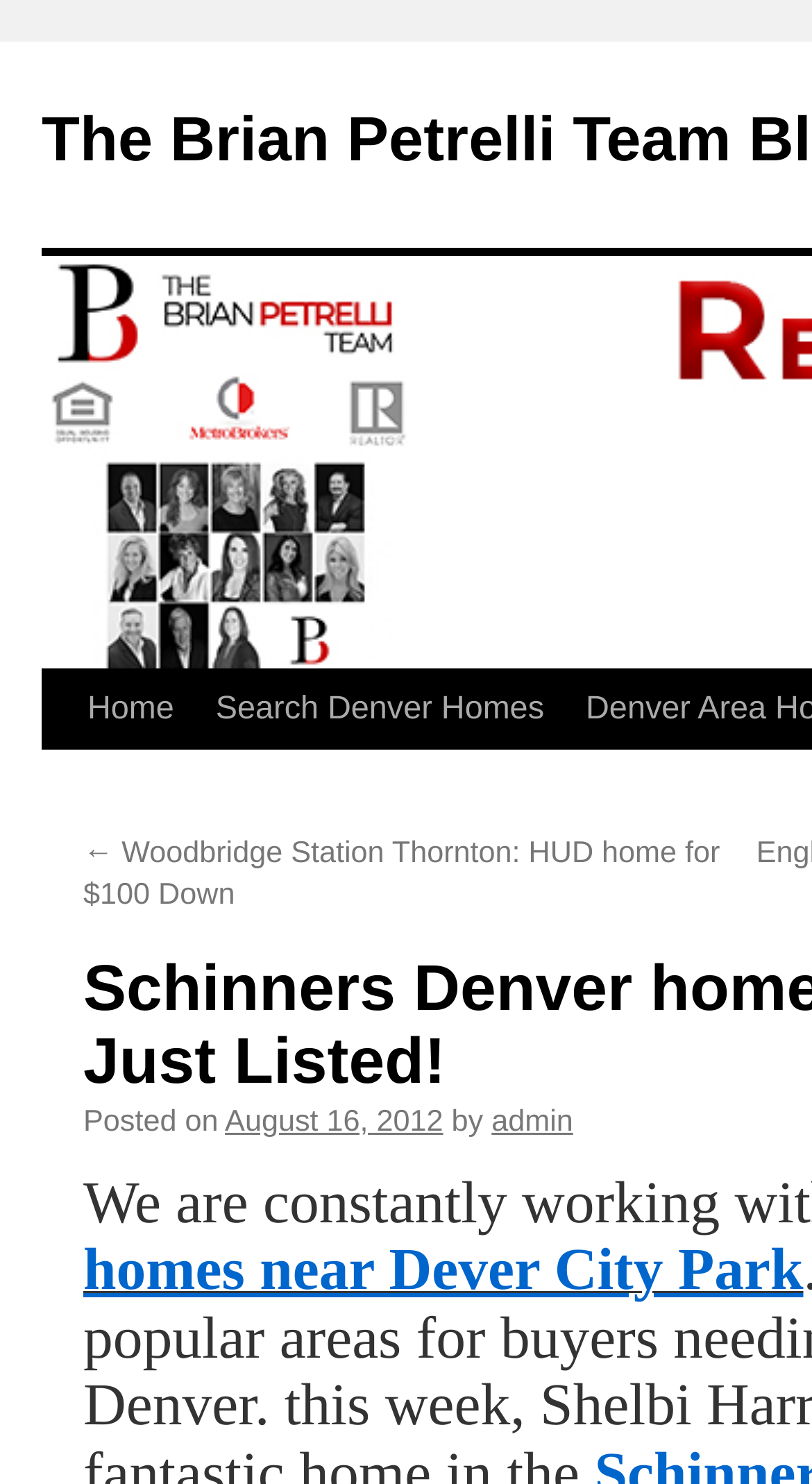How many links are there in the main navigation?
By examining the image, provide a one-word or phrase answer.

3